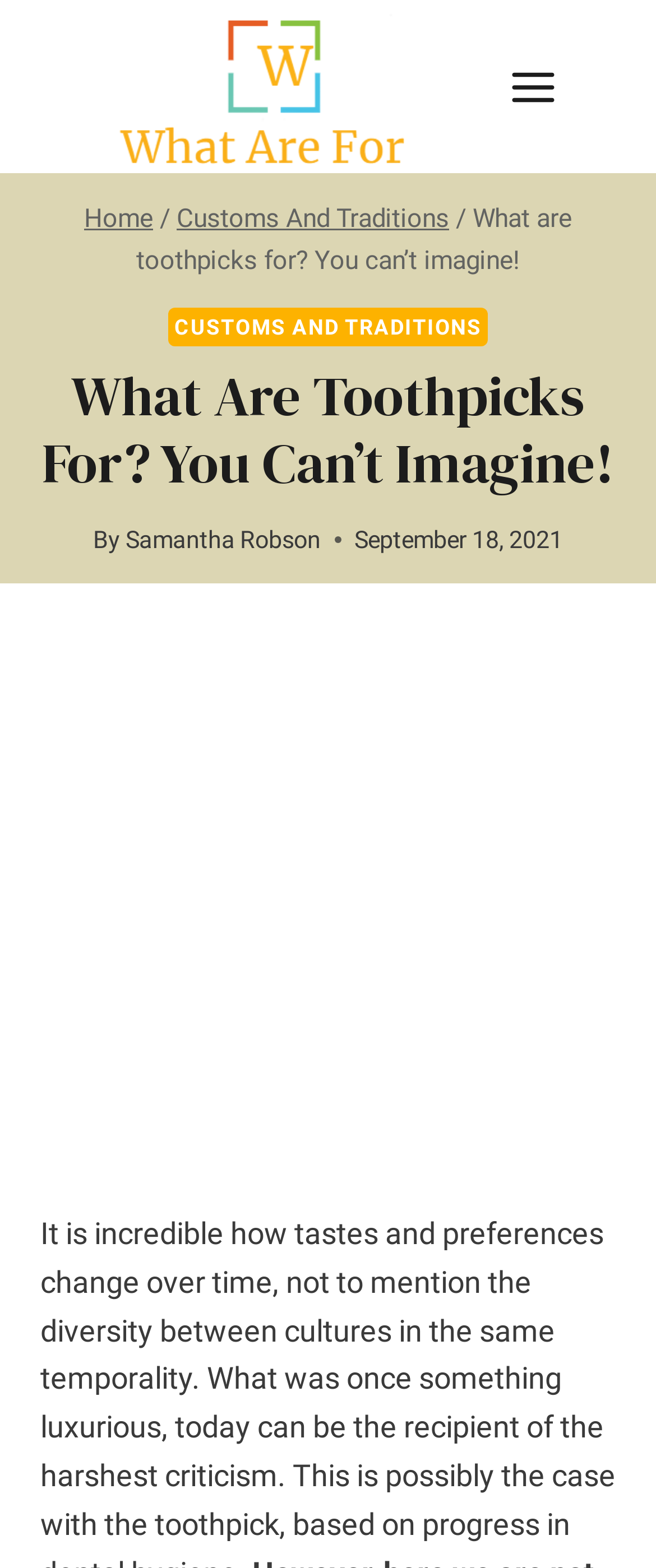Determine the bounding box for the UI element described here: "Customs And Traditions".

[0.255, 0.196, 0.745, 0.221]